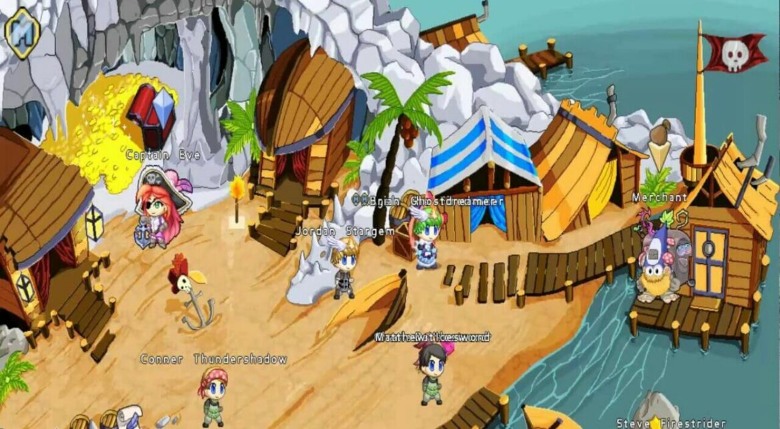What type of trees are in the background?
Please use the image to provide a one-word or short phrase answer.

Palm trees